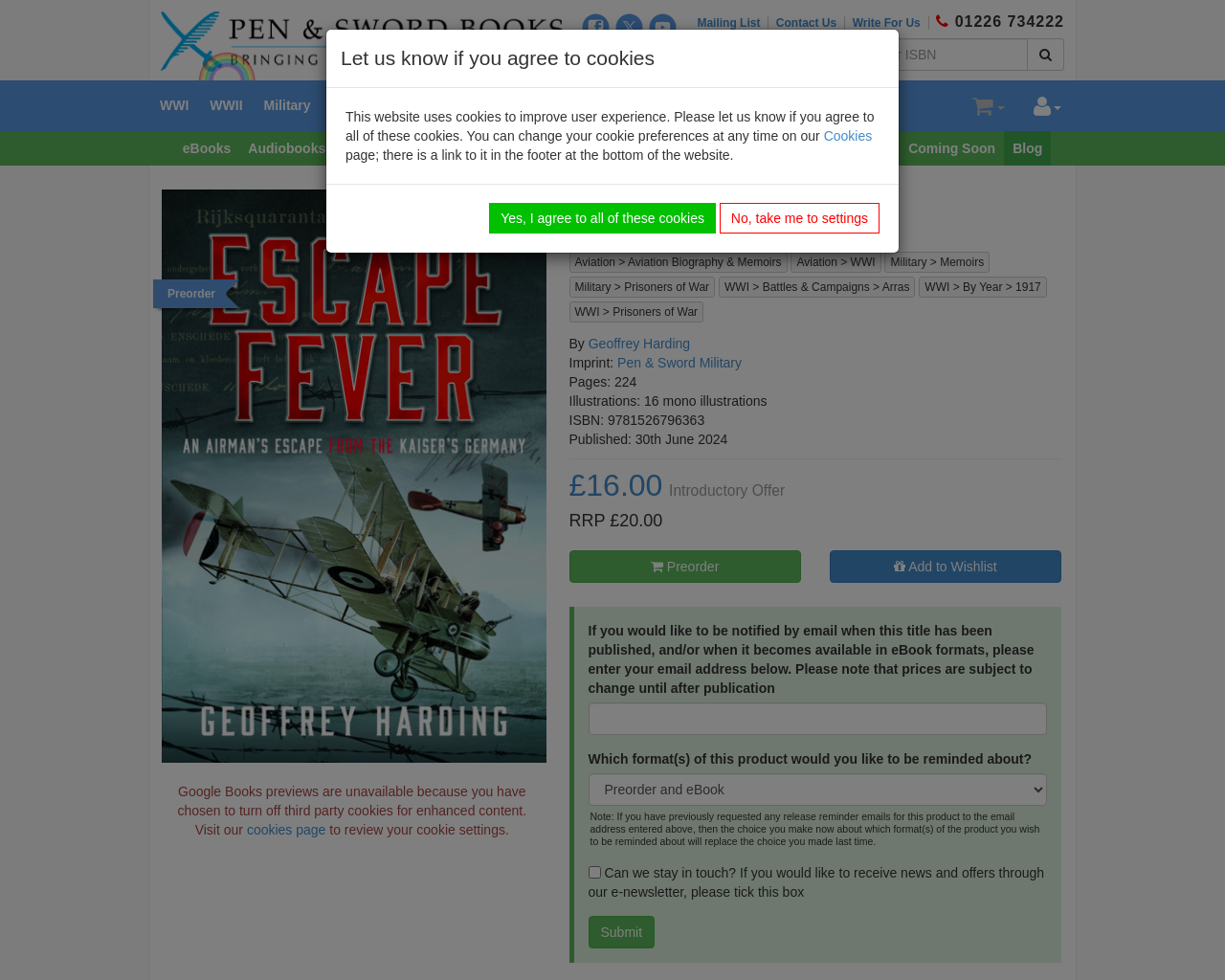Given the webpage screenshot, identify the bounding box of the UI element that matches this description: "Prisoners of War".

[0.51, 0.286, 0.579, 0.3]